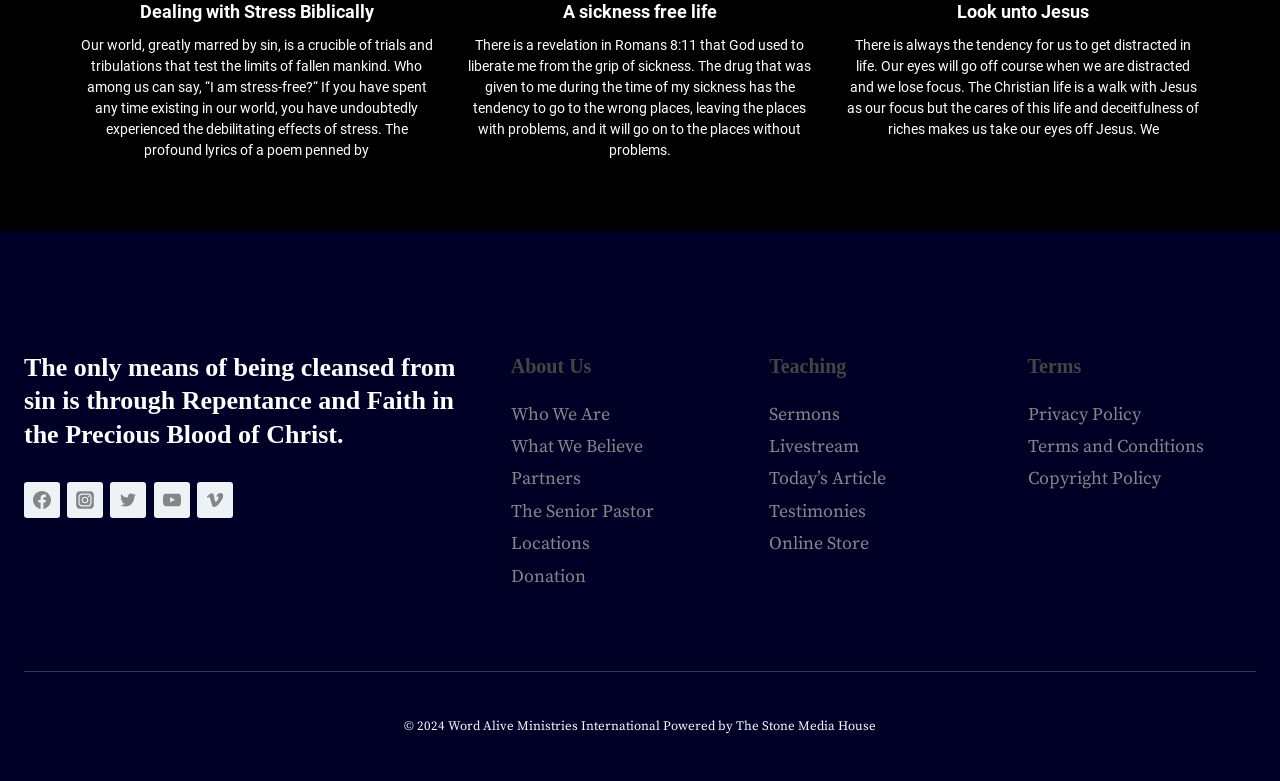Find and specify the bounding box coordinates that correspond to the clickable region for the instruction: "Go to Facebook".

[0.019, 0.617, 0.047, 0.663]